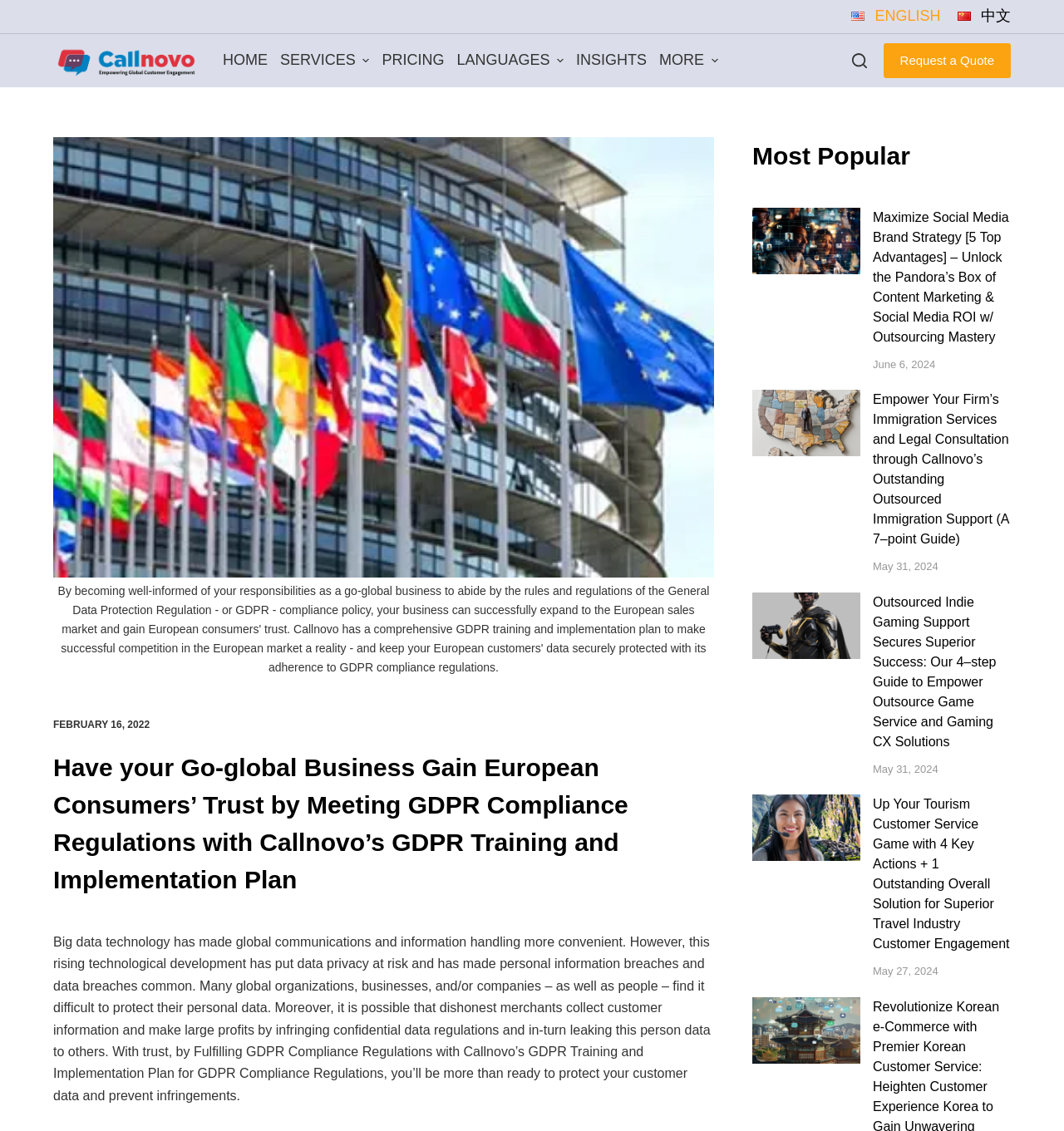Please identify the bounding box coordinates of the element's region that needs to be clicked to fulfill the following instruction: "Read 'Have your Go-global Business Gain European Consumers’ Trust by Meeting GDPR Compliance Regulations with Callnovo’s GDPR Training and Implementation Plan'". The bounding box coordinates should consist of four float numbers between 0 and 1, i.e., [left, top, right, bottom].

[0.05, 0.662, 0.671, 0.794]